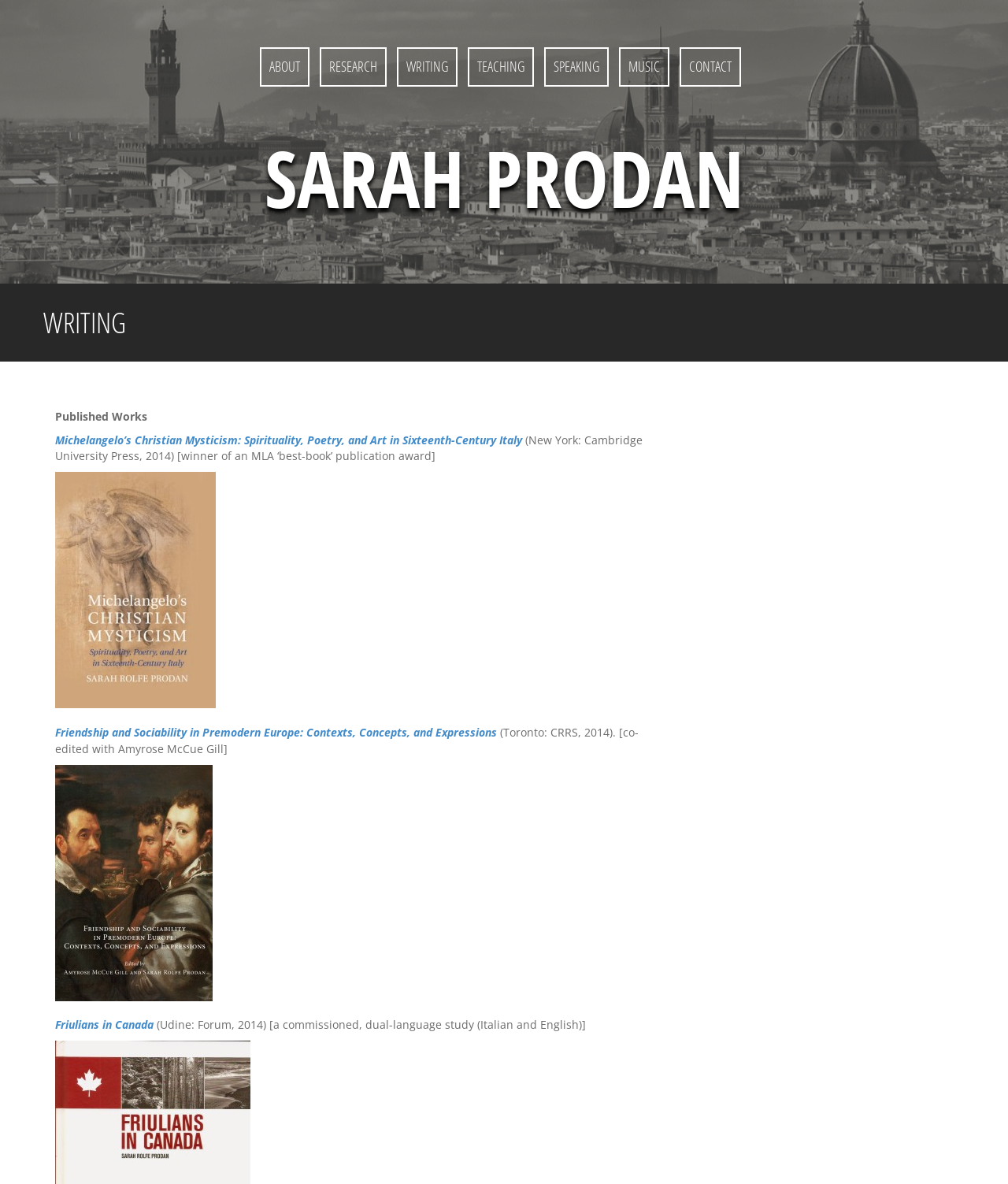Locate the bounding box coordinates of the element that should be clicked to execute the following instruction: "Call the company".

None